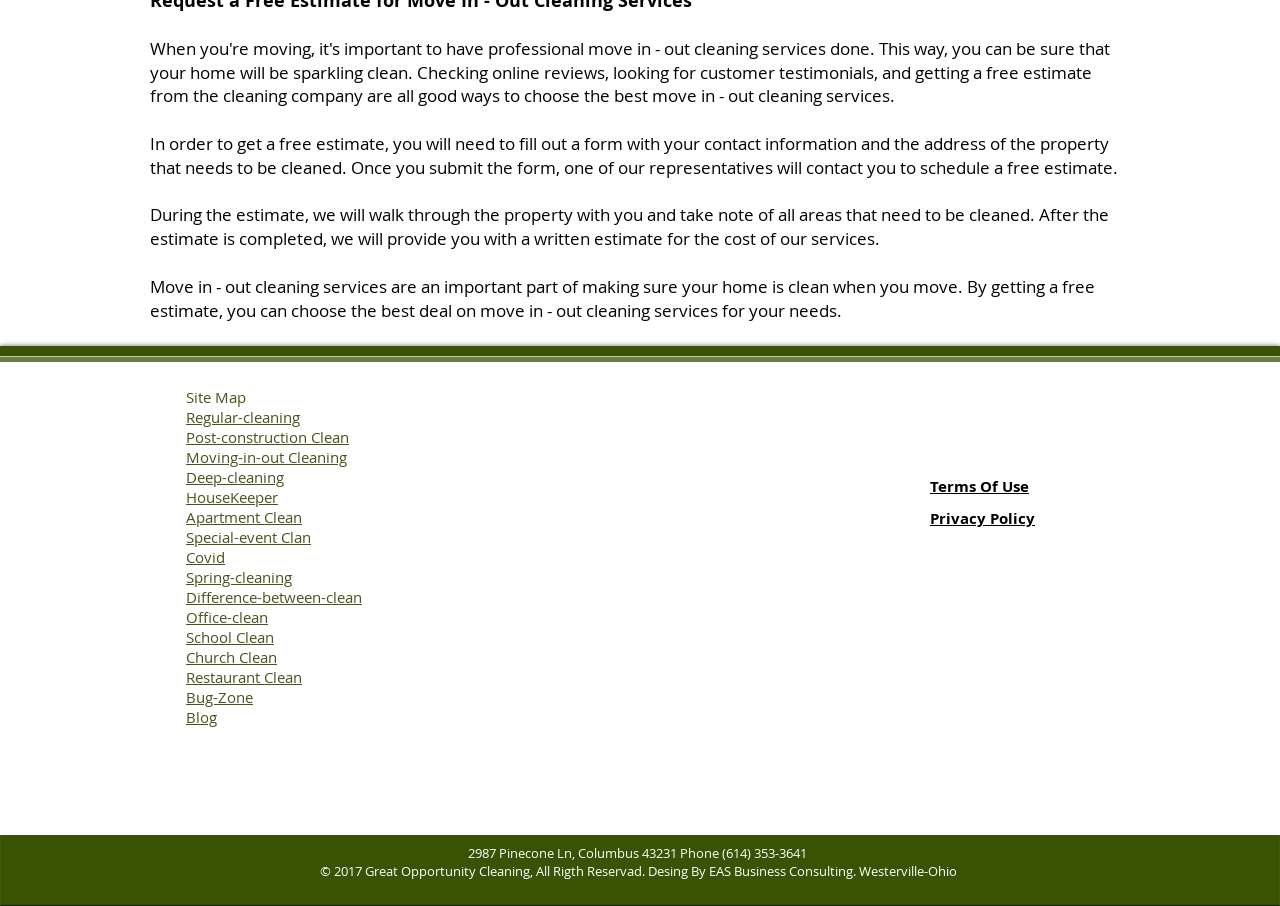Using the provided element description: "Church Clean", identify the bounding box coordinates. The coordinates should be four floats between 0 and 1 in the order [left, top, right, bottom].

[0.145, 0.714, 0.216, 0.736]